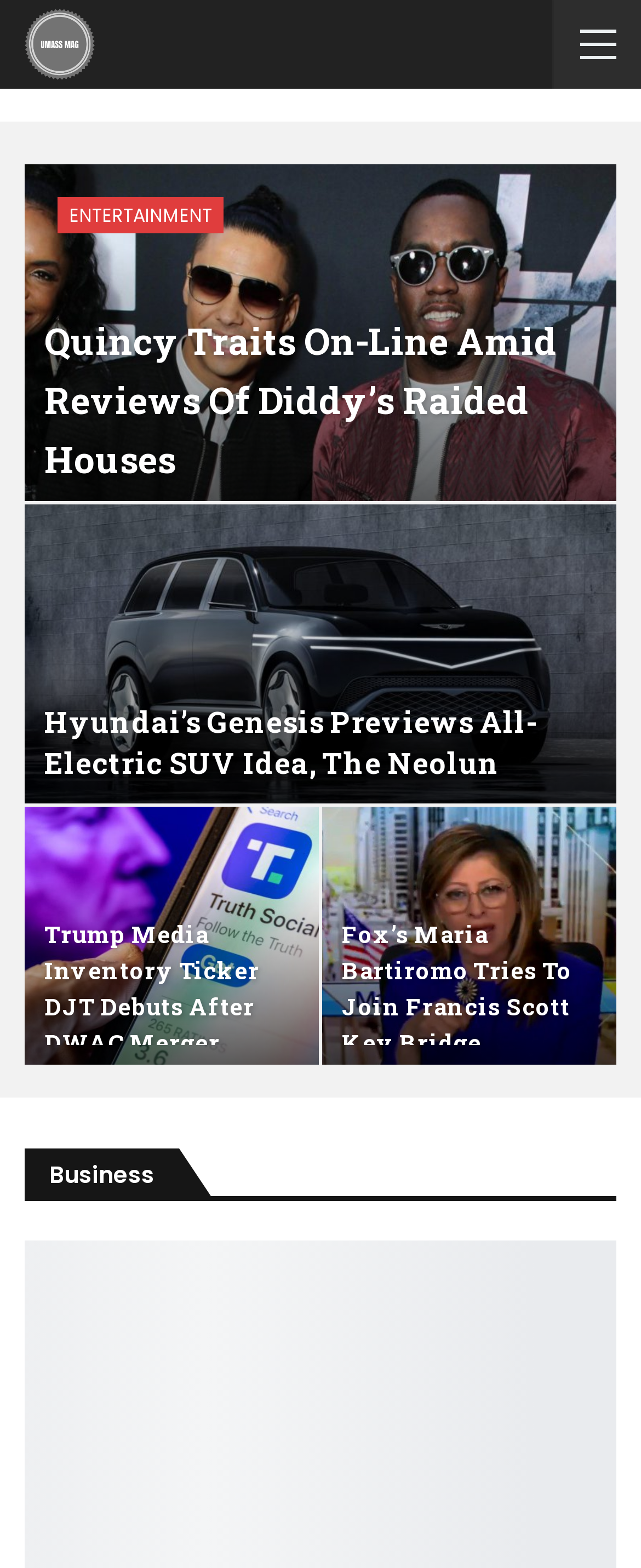Please respond in a single word or phrase: 
What is the category of the article 'Trump Media inventory ticker DJT debuts after DWAC merger'?

Business